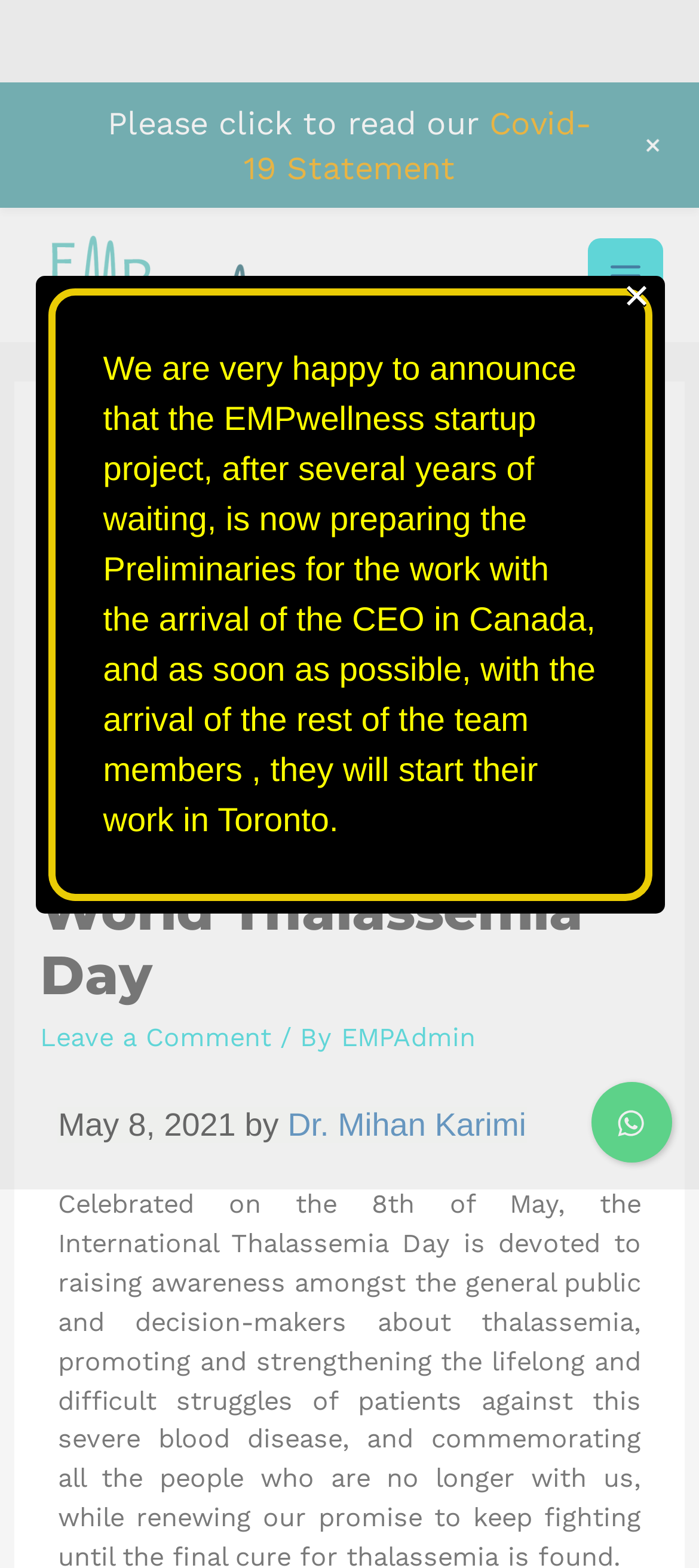What is the purpose of the link 'Leave a Comment'?
Refer to the image and give a detailed response to the question.

The link 'Leave a Comment' is likely used to allow users to leave a comment or feedback on the article, as it is commonly used in blogs and online articles.